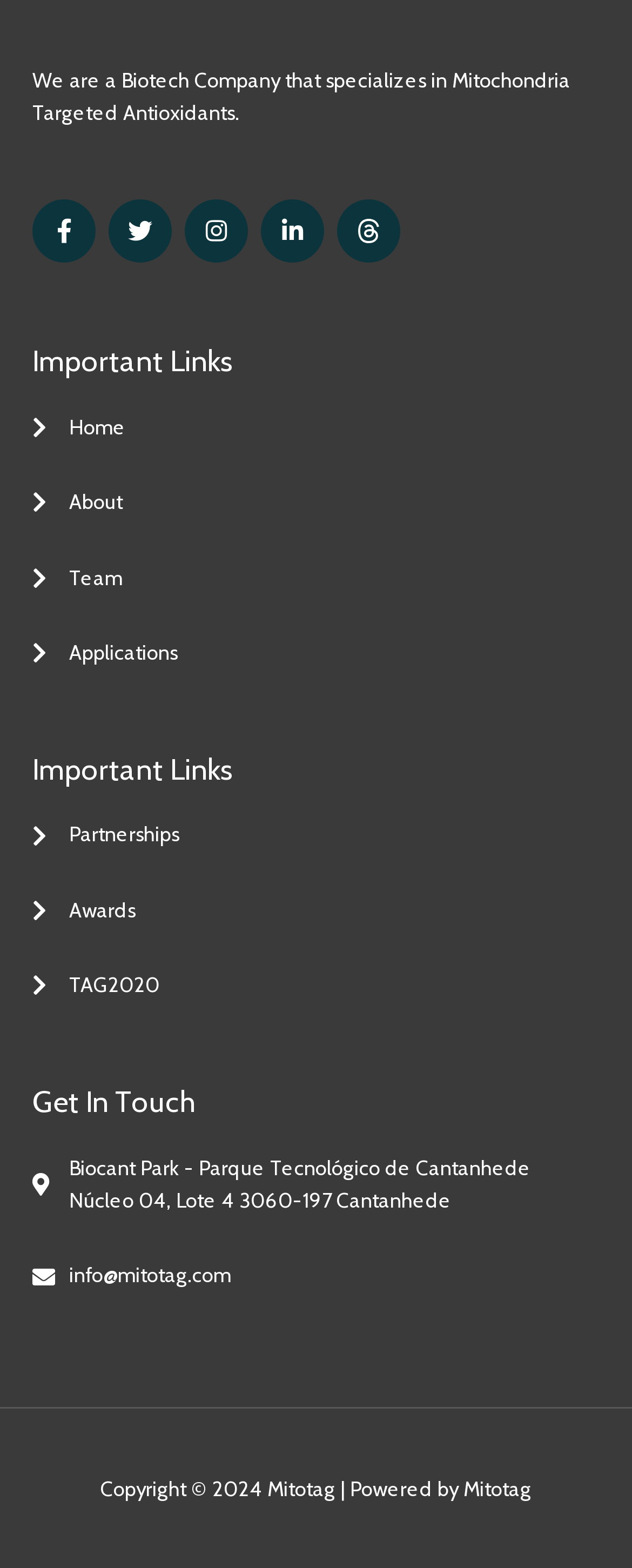Based on the visual content of the image, answer the question thoroughly: What is the company's specialization?

The company's specialization can be found in the StaticText element with the text 'We are a Biotech Company that specializes in Mitochondria Targeted Antioxidants.' at the top of the webpage.